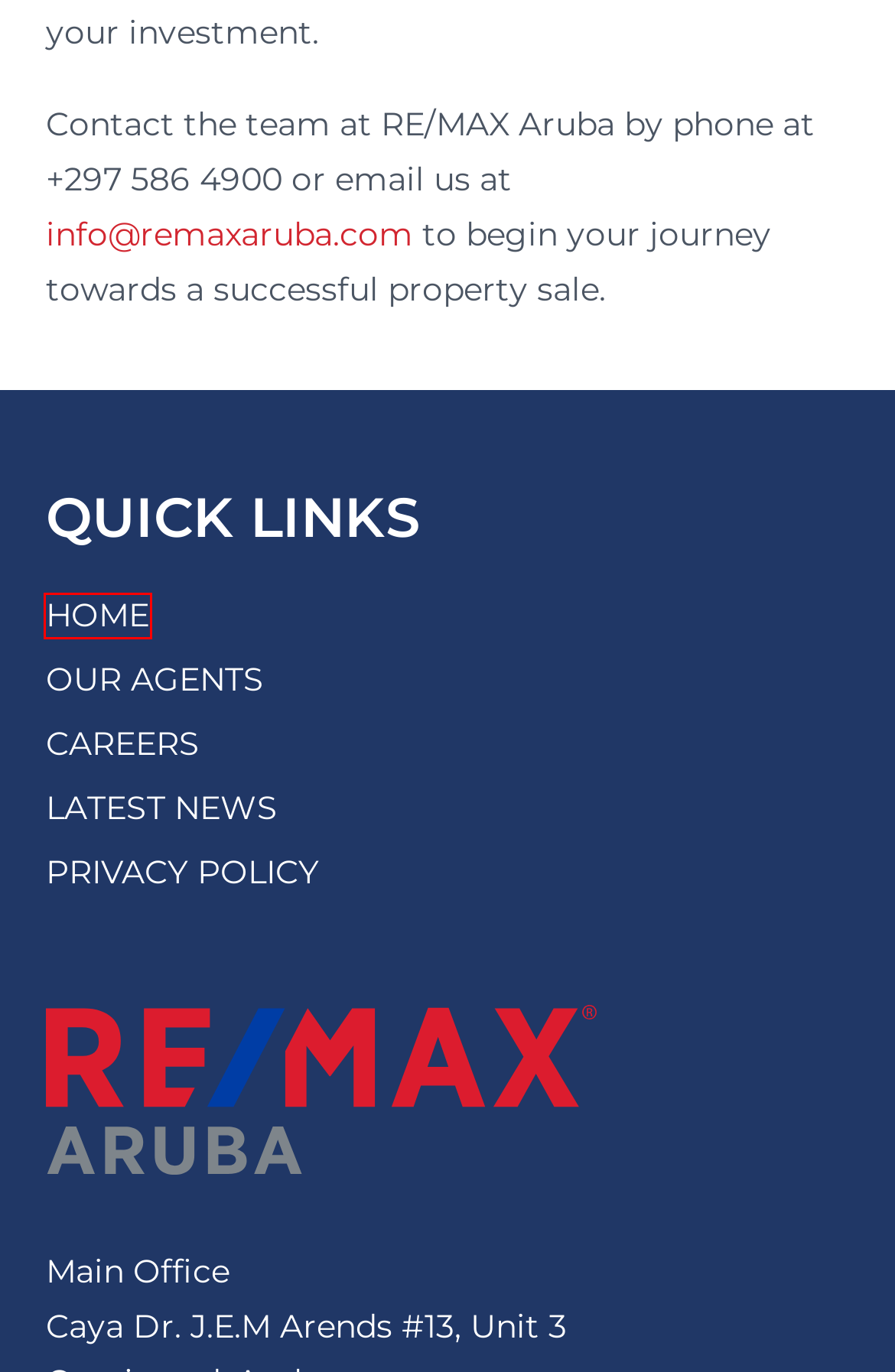Examine the webpage screenshot and identify the UI element enclosed in the red bounding box. Pick the webpage description that most accurately matches the new webpage after clicking the selected element. Here are the candidates:
A. RE/MAX Aruba - Land for Sale
B. RE/MAX Aruba - Privacy Policy
C. RE/MAX Aruba - News
D. RE/MAX Aruba - Real Estate Careers at RE/MAX Aruba
E. RE/MAX Aruba - Login
F. RE/MAX Aruba - Condominium for Rent
G. RE/MAX Aruba - Meet the Team
H. RE/MAX Aruba Real Estate - Home

H